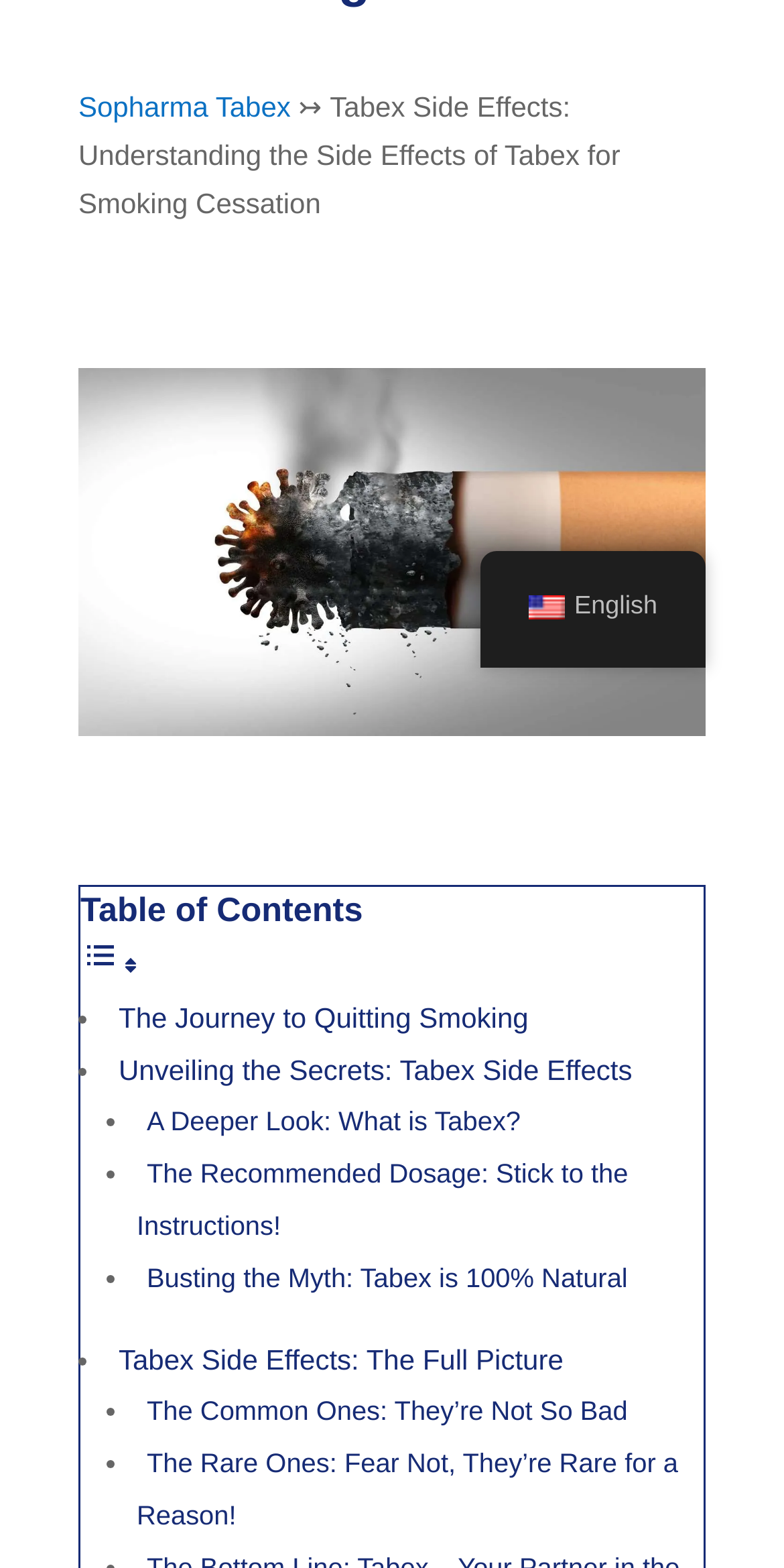Using the description: "Blue Air Heating and Cooling", determine the UI element's bounding box coordinates. Ensure the coordinates are in the format of four float numbers between 0 and 1, i.e., [left, top, right, bottom].

None